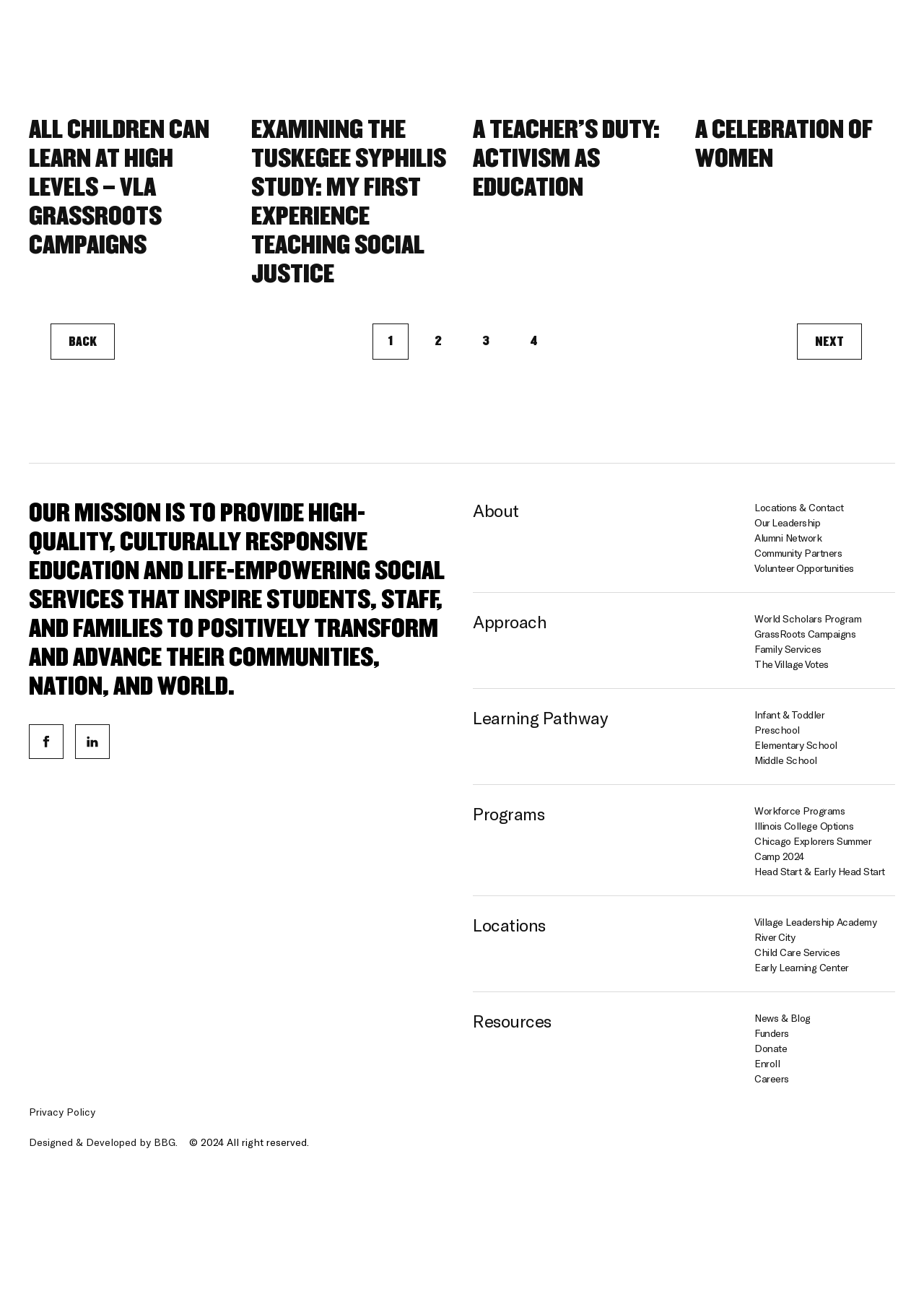Answer the question with a brief word or phrase:
What is the organization's mission?

Provide high-quality education and social services